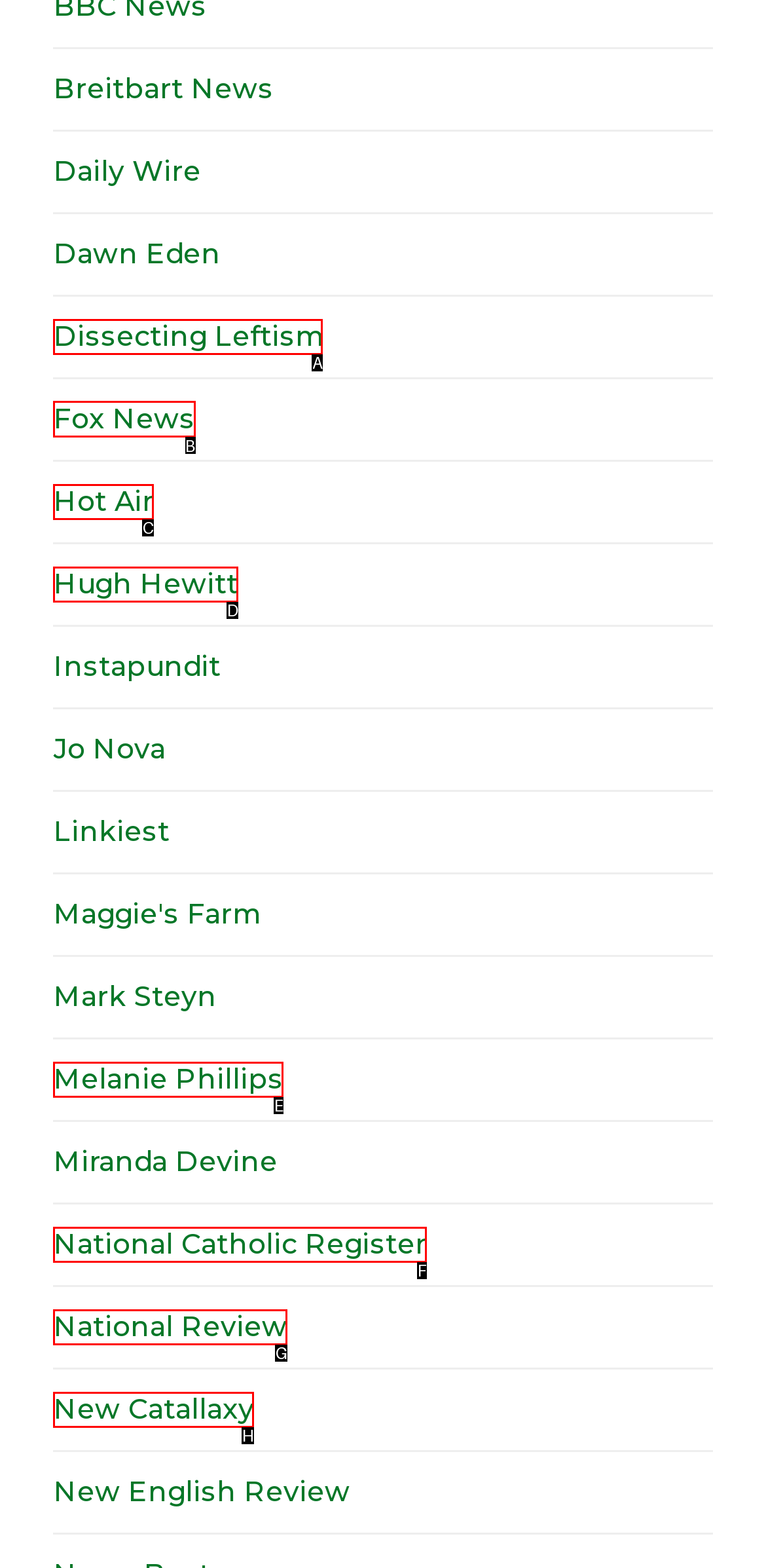Identify the correct lettered option to click in order to perform this task: go to Fox News. Respond with the letter.

B